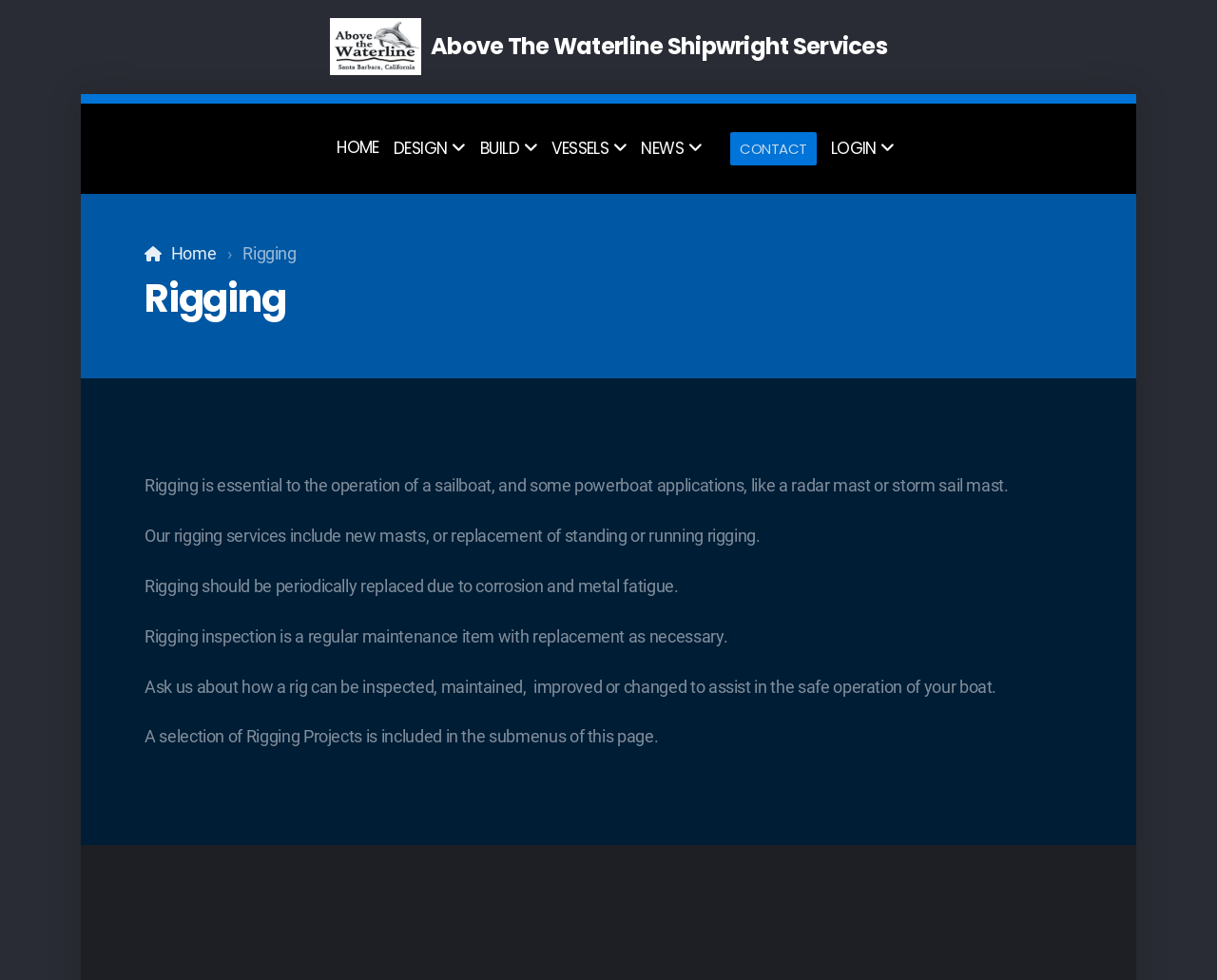Provide the bounding box coordinates of the HTML element this sentence describes: "News". The bounding box coordinates consist of four float numbers between 0 and 1, i.e., [left, top, right, bottom].

[0.527, 0.137, 0.577, 0.166]